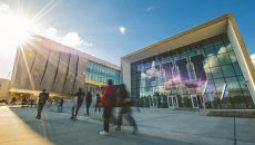What does the architectural design of the building symbolize?
Please give a detailed and elaborate answer to the question based on the image.

The caption explains that the sleek architectural design of the building not only emphasizes a contemporary approach to education but also symbolically represents the innovative and entrepreneurial spirit of the university community.